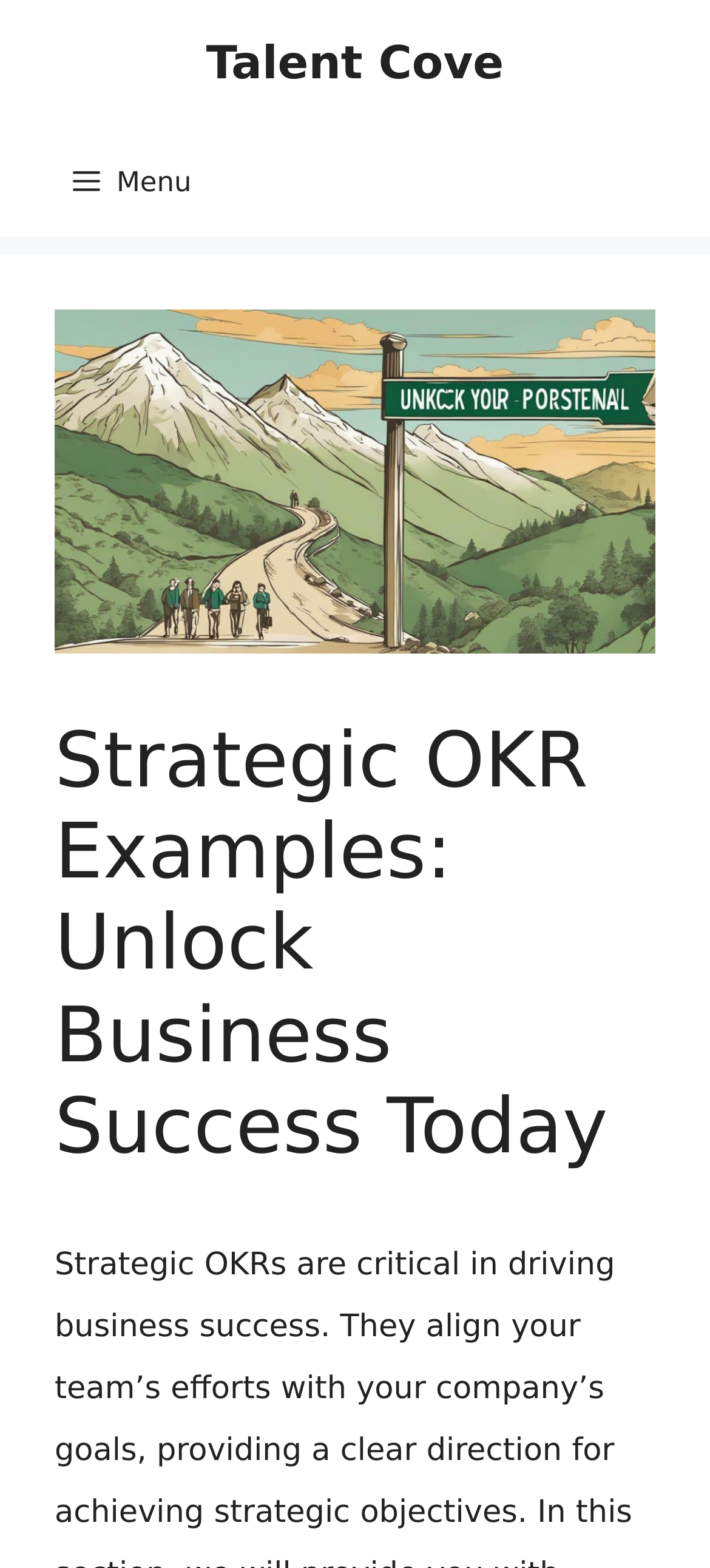What is the name of the website?
Please respond to the question with a detailed and well-explained answer.

I determined the answer by looking at the banner element at the top of the webpage, which contains the link 'Talent Cove'.